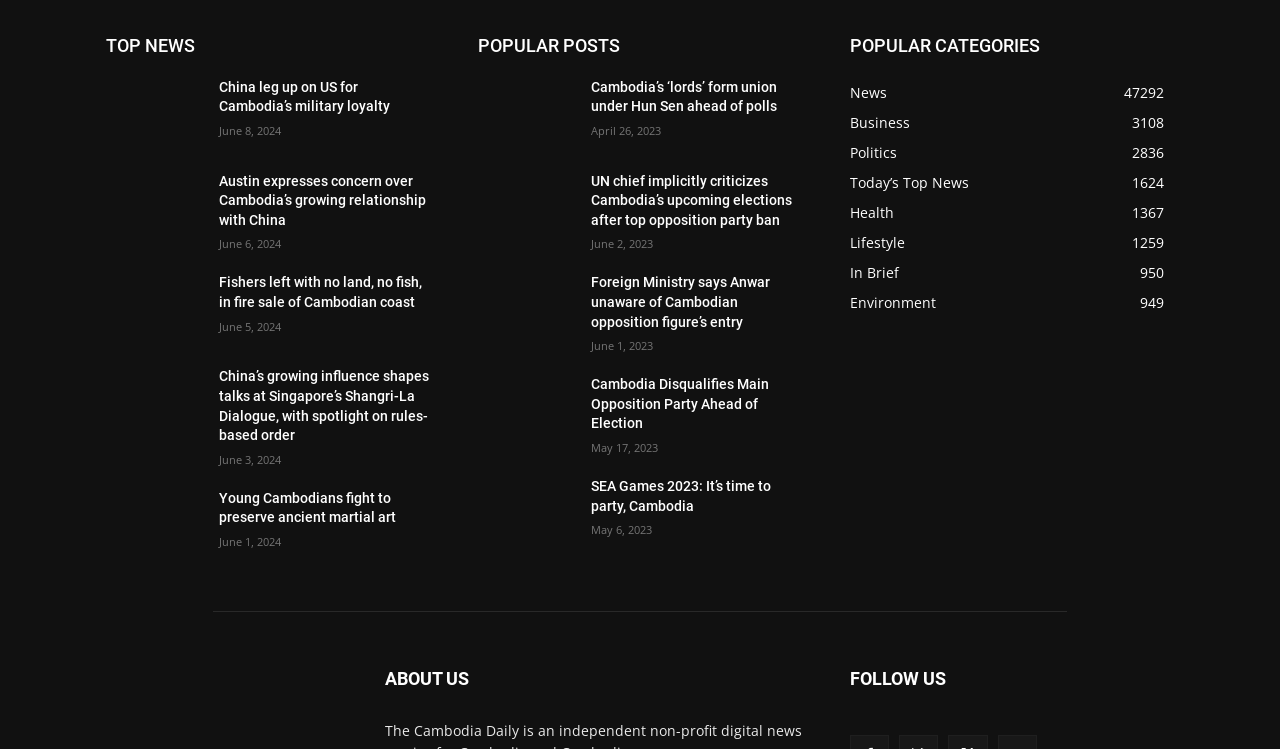Can you provide the bounding box coordinates for the element that should be clicked to implement the instruction: "Search for something"?

None